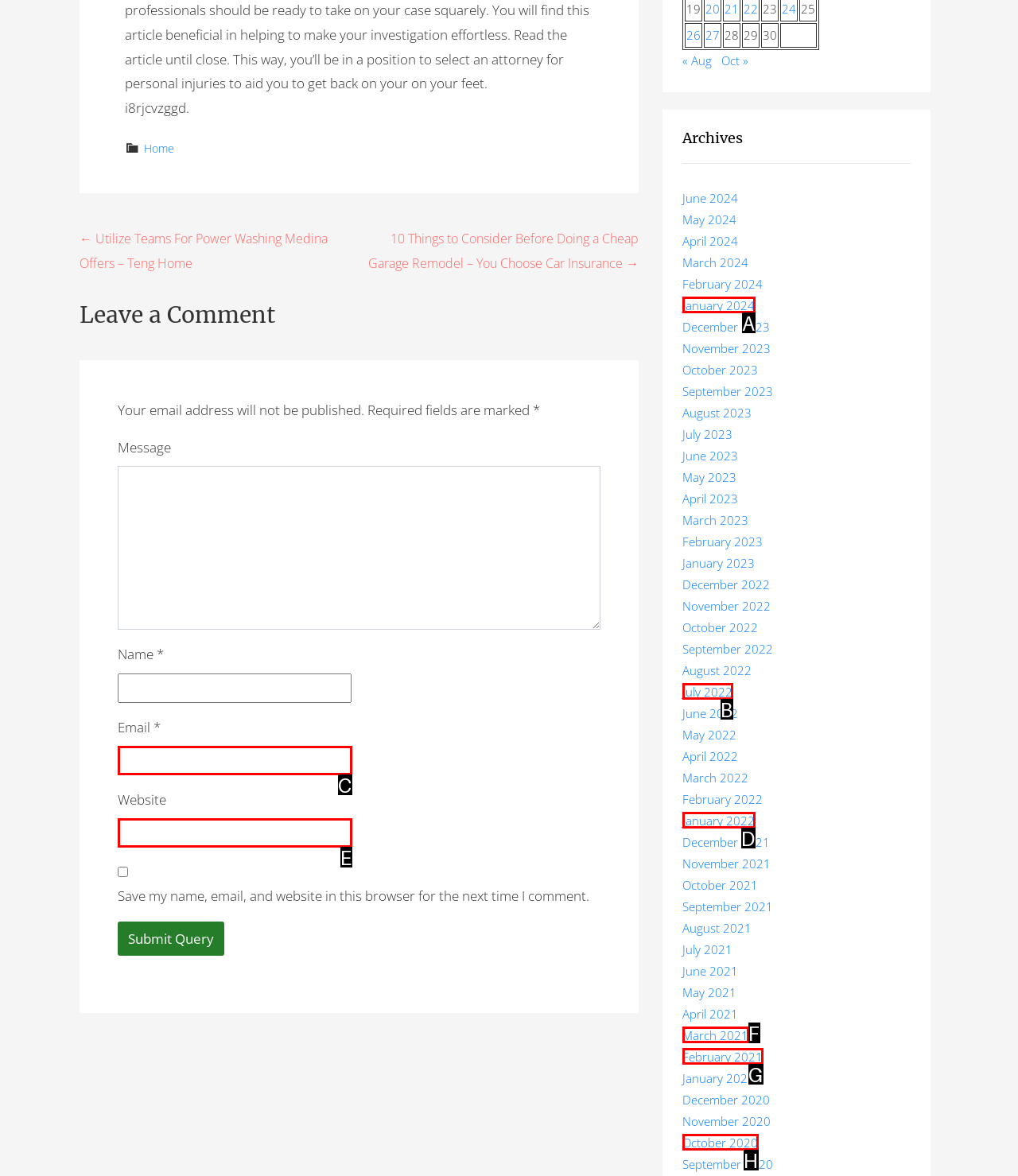Select the HTML element that fits the following description: March 2021
Provide the letter of the matching option.

F